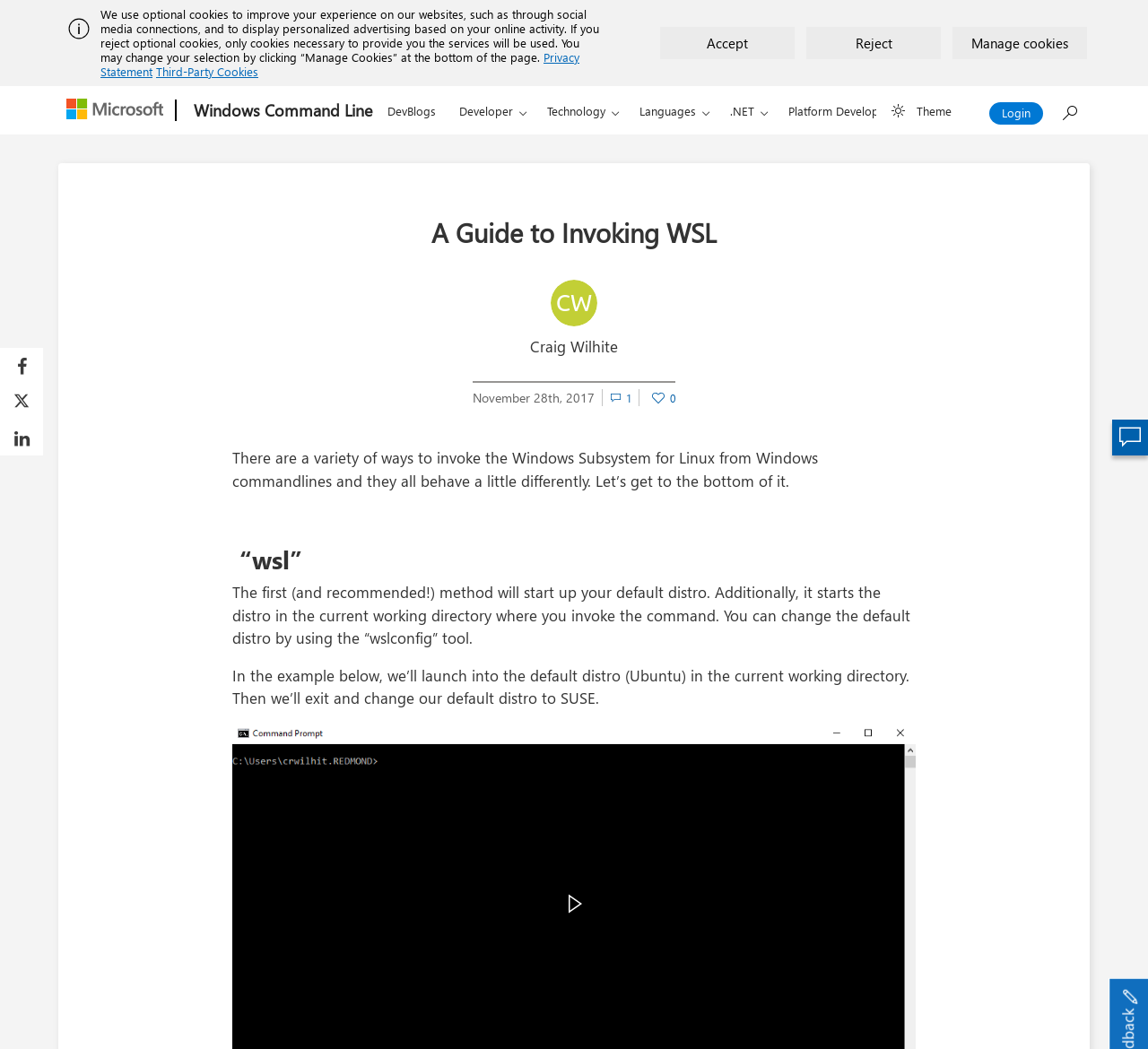Please identify the bounding box coordinates of the element that needs to be clicked to perform the following instruction: "Click the Microsoft link".

[0.05, 0.083, 0.147, 0.129]